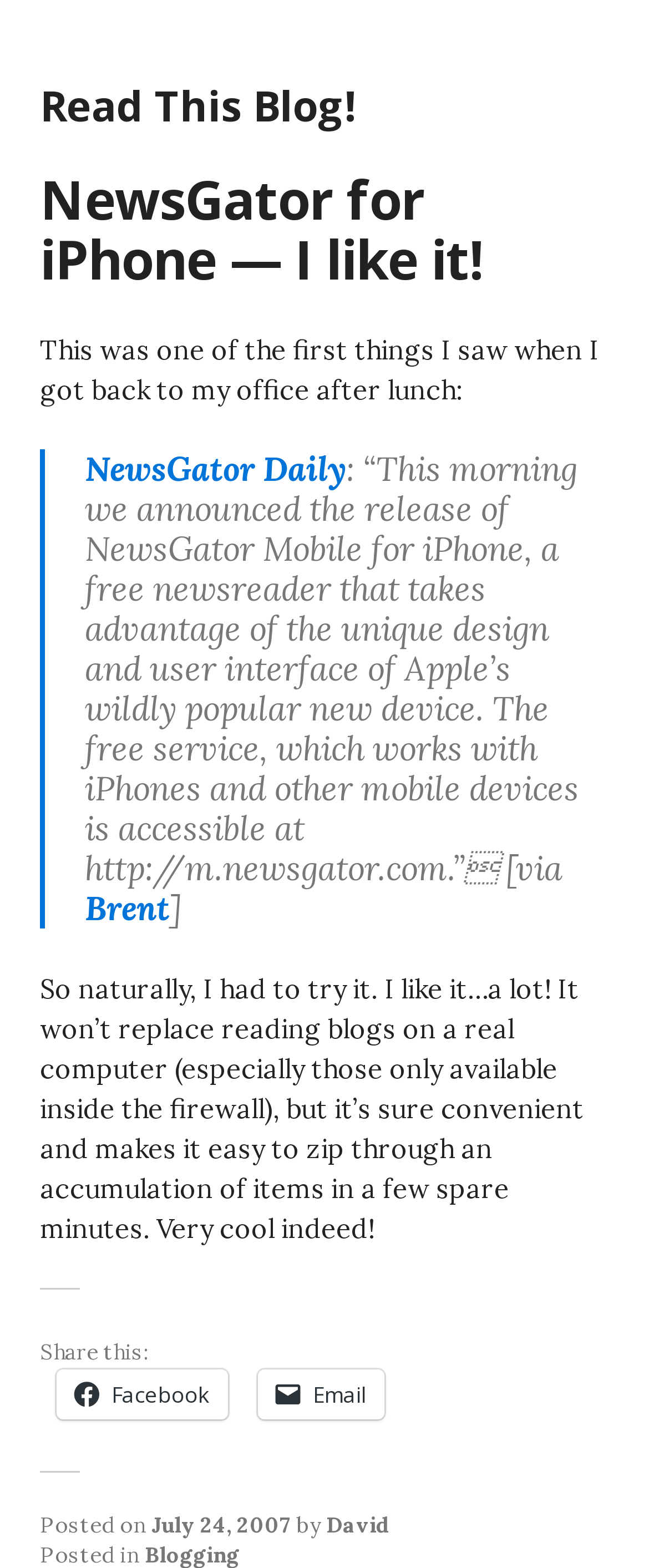Identify the bounding box of the UI element that matches this description: "Facebook".

[0.087, 0.873, 0.351, 0.905]